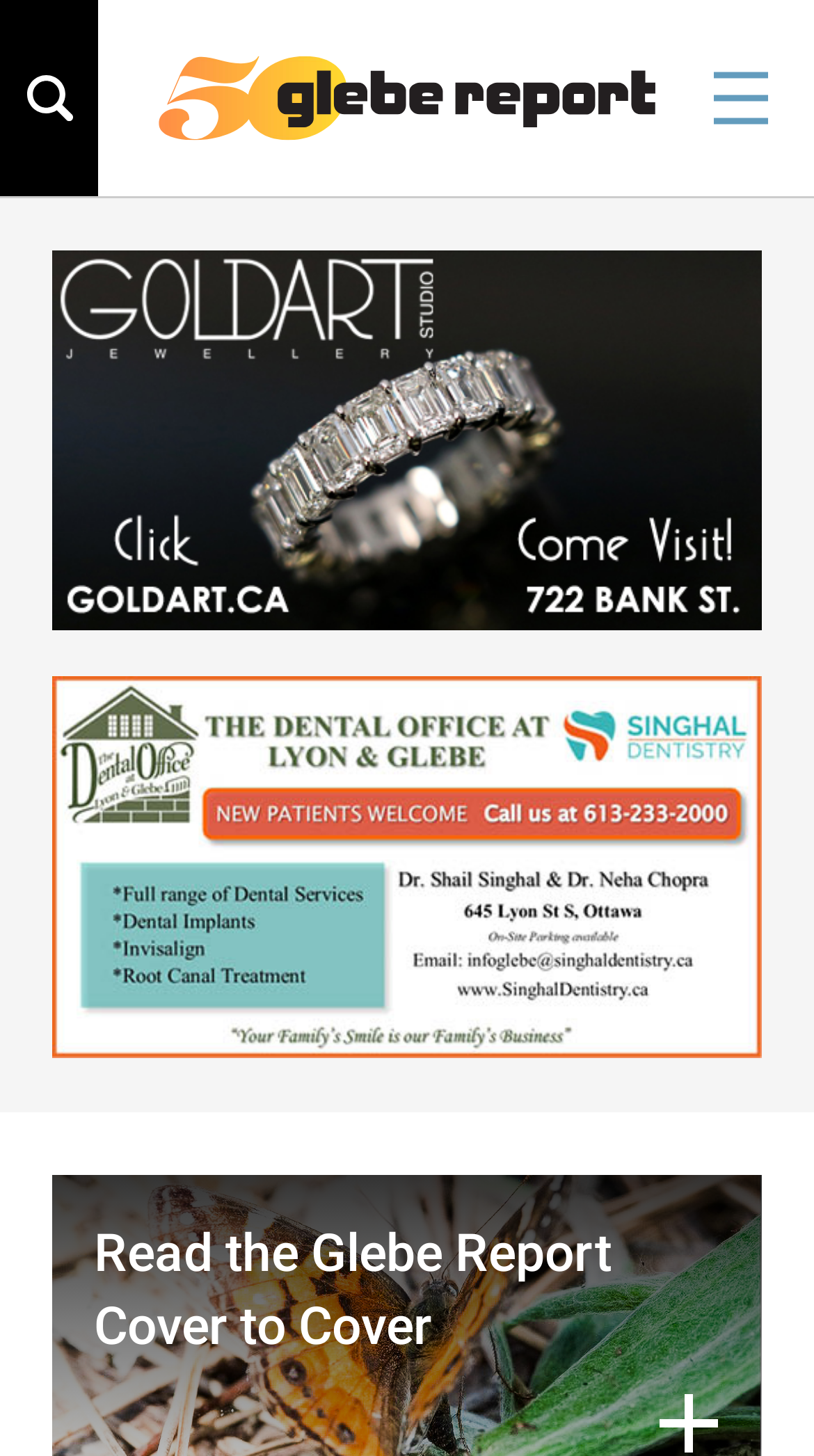Please find the bounding box coordinates in the format (top-left x, top-left y, bottom-right x, bottom-right y) for the given element description. Ensure the coordinates are floating point numbers between 0 and 1. Description: title="Glebe Report"

[0.195, 0.038, 0.805, 0.097]